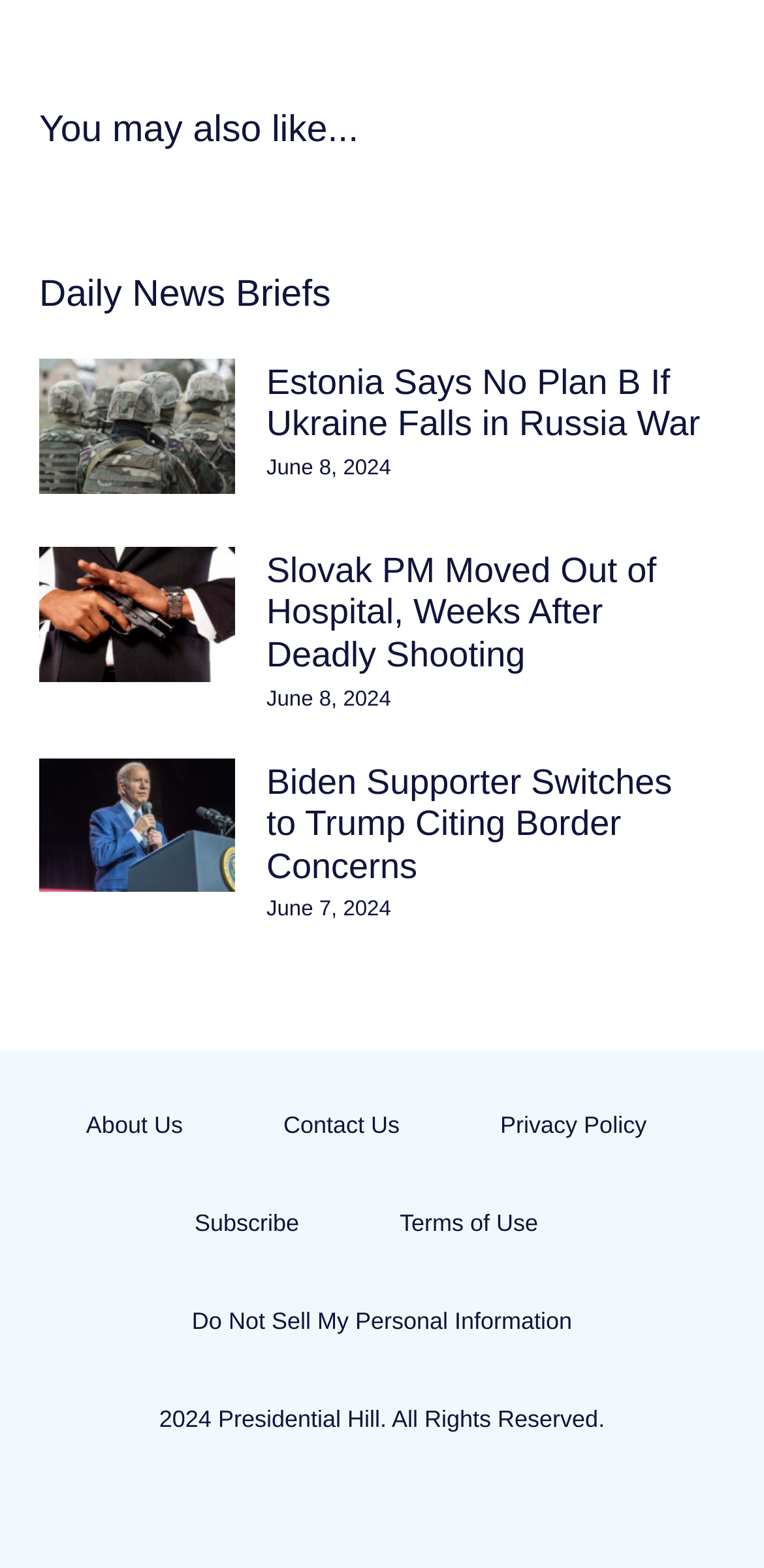Locate the bounding box coordinates of the clickable part needed for the task: "subscribe to the newsletter".

[0.214, 0.749, 0.432, 0.812]